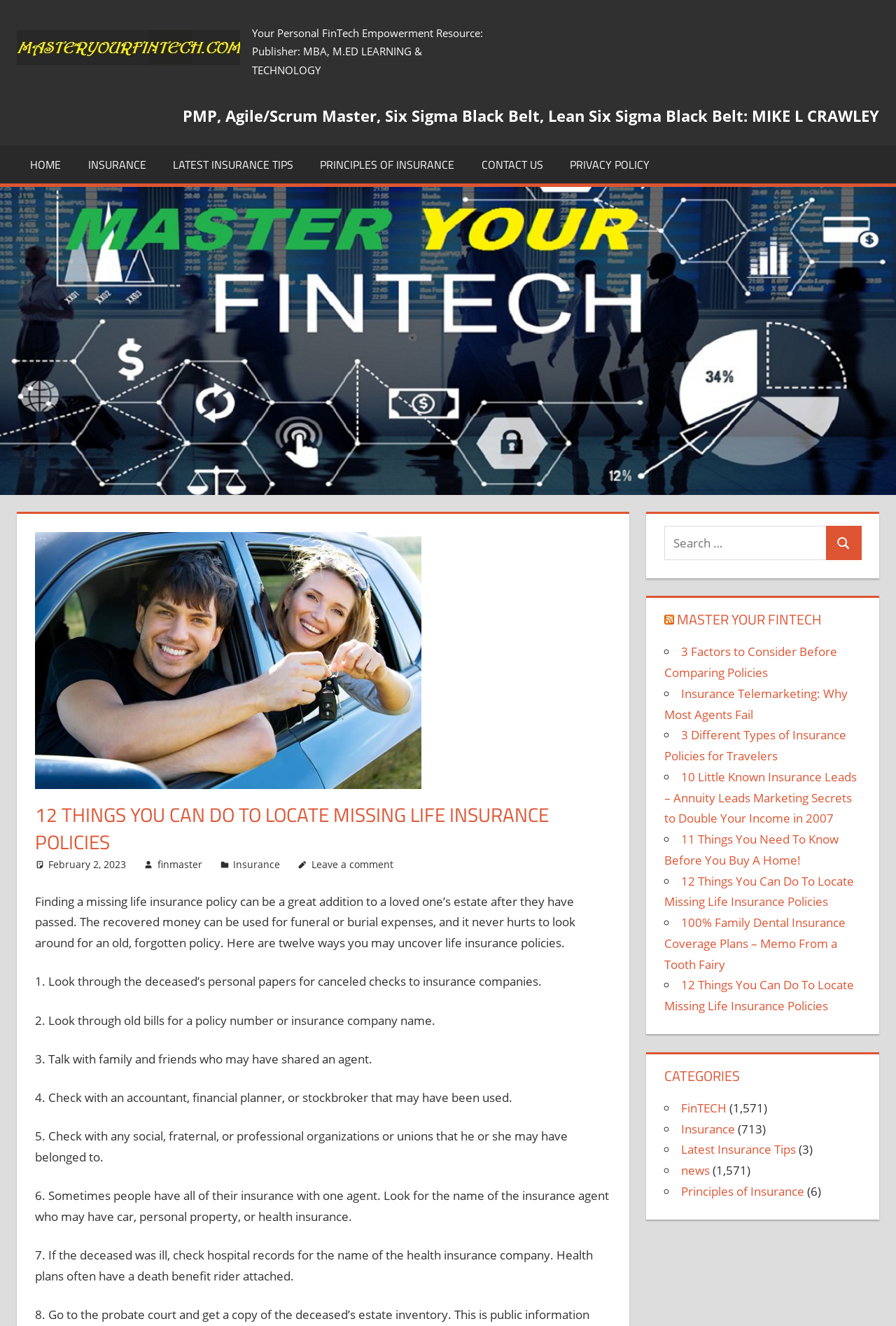Find the bounding box of the element with the following description: "Games". The coordinates must be four float numbers between 0 and 1, formatted as [left, top, right, bottom].

None